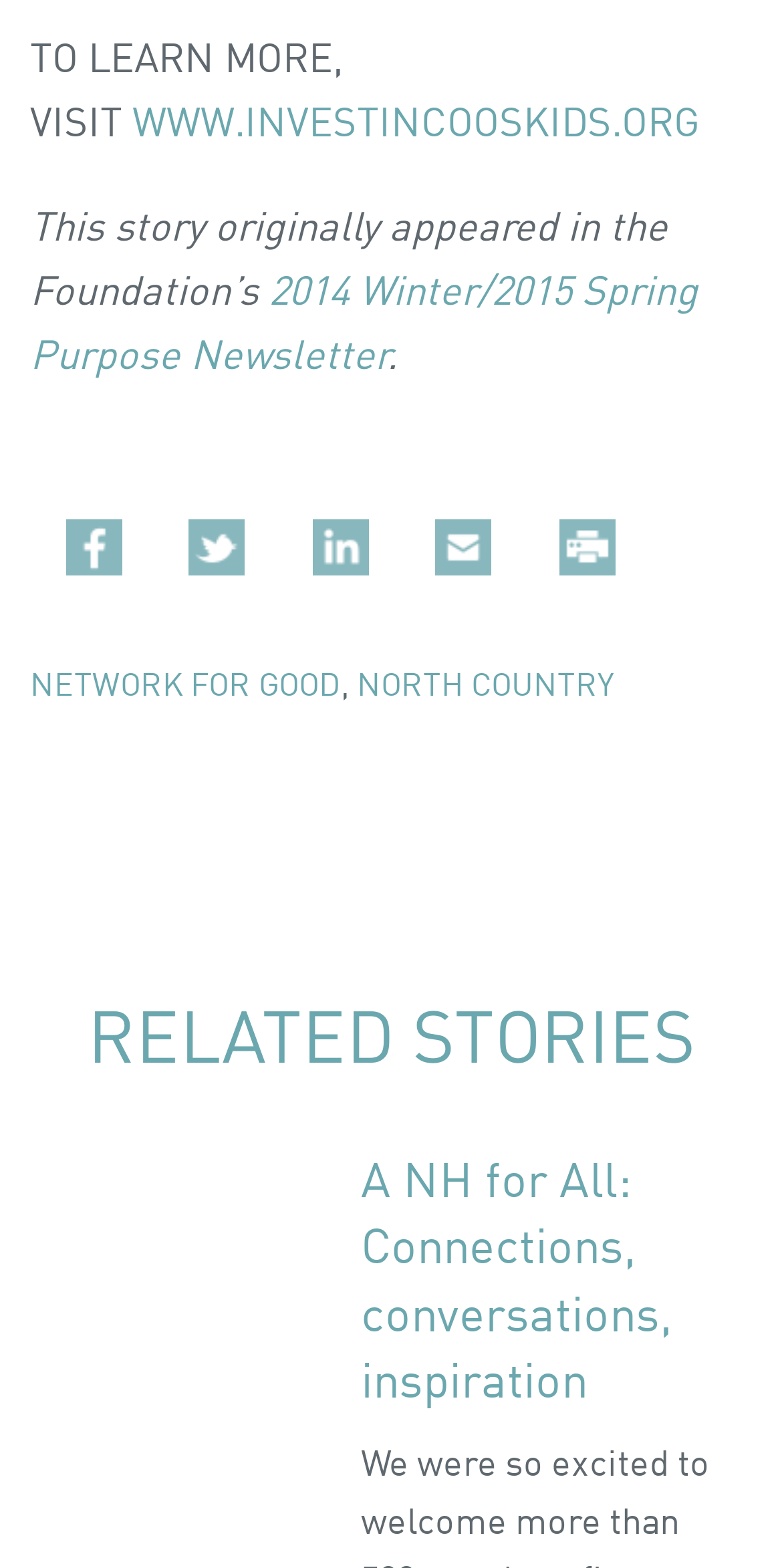Respond to the following question using a concise word or phrase: 
What is the title of the related story section?

RELATED STORIES